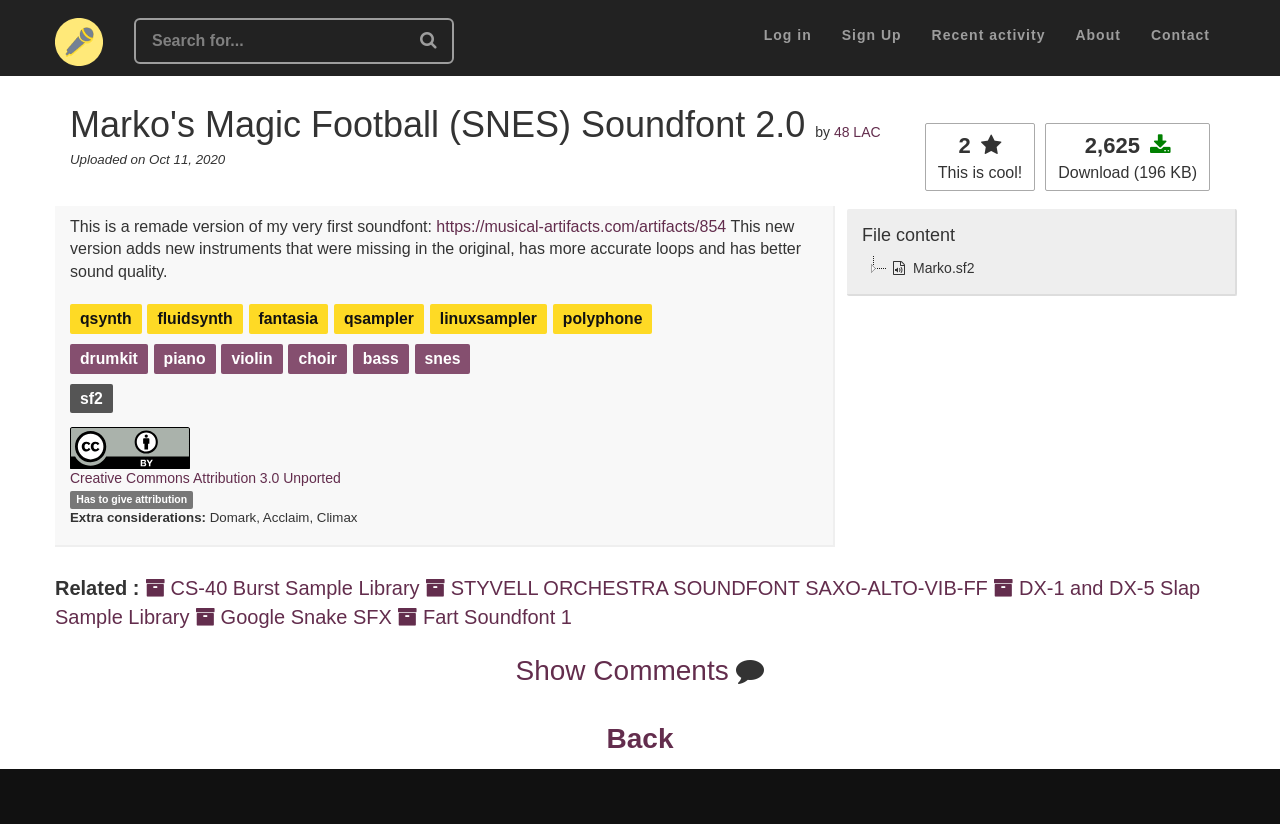Summarize the webpage comprehensively, mentioning all visible components.

This webpage is about Marko's Magic Football (SNES) Soundfont 2.0 on Musical Artifacts. At the top, there is a search bar with a magnifying glass icon on the right side. To the right of the search bar, there are links to log in, sign up, recent activity, about, and contact. 

Below the search bar, there is a heading that displays the title of the soundfont, along with the number of likes and downloads. The title is followed by the name of the uploader, 48 LAC, and the upload date, October 11, 2020.

The main content of the webpage is a description of the soundfont, which is a remade version of the original. It adds new instruments, has more accurate loops, and better sound quality. The description also mentions that it can be used with various software synthesizers, including qsynth, fluidsynth, and fantasia.

Below the description, there are links to related instruments, such as drumkit, piano, violin, and choir. There is also a link to the original soundfont.

The webpage also displays the license information, which is Creative Commons Attribution 3.0 Unported, and mentions that attribution is required. Additionally, there are extra considerations listed, including Domark, Acclaim, and Climax.

On the right side of the webpage, there is a section titled "File content" that displays the contents of the soundfont file. Below that, there is a section titled "Related" that lists related soundfonts, including CS-40 Burst Sample Library, STYVELL ORCHESTRA SOUNDFONT SAXO-ALTO-VIB-FF, and DX-1 and DX-5 Slap Sample Library.

At the bottom of the webpage, there is a link to show comments and a link to go back.